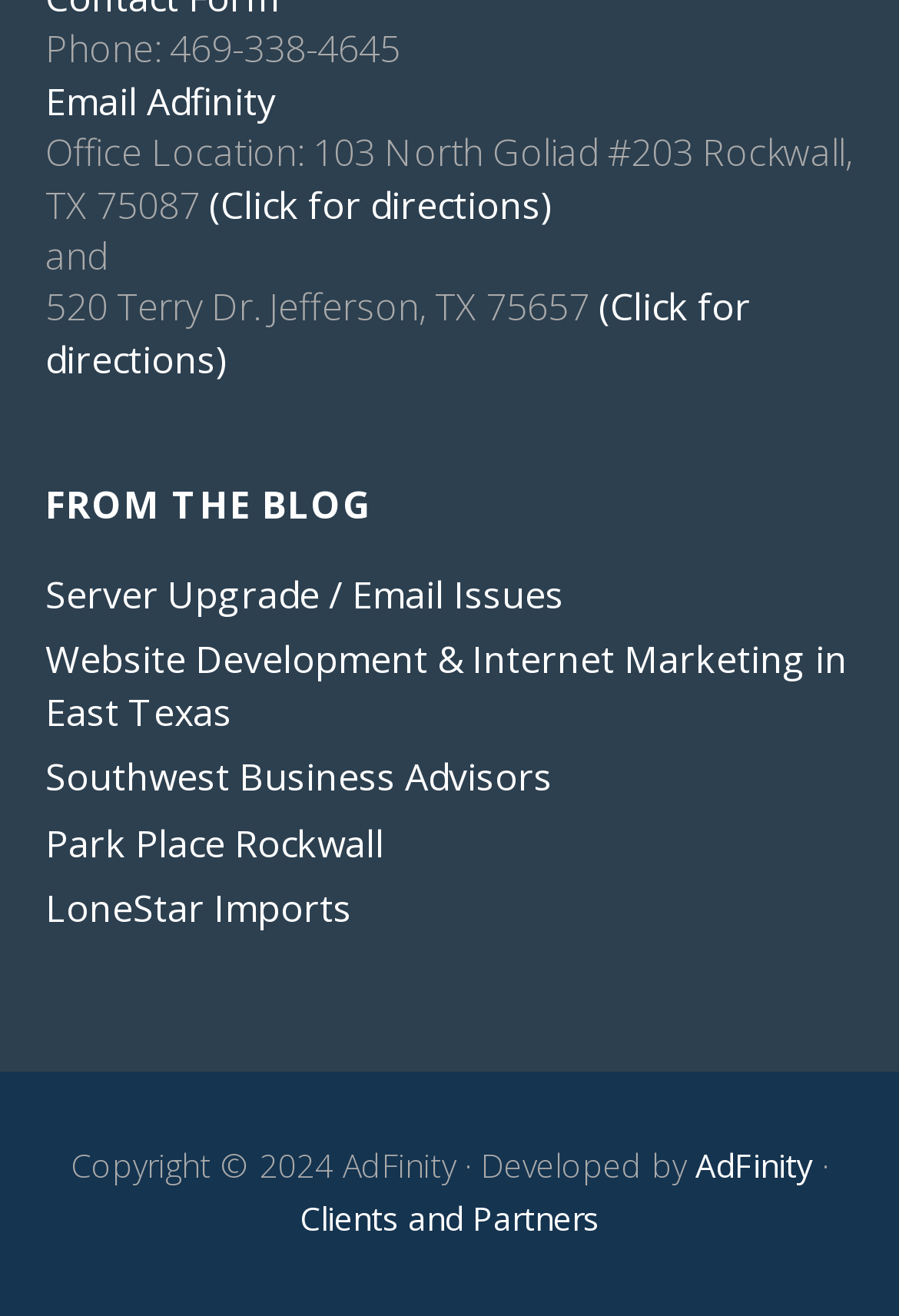Respond to the following question using a concise word or phrase: 
How many links are listed under the blog section?

5